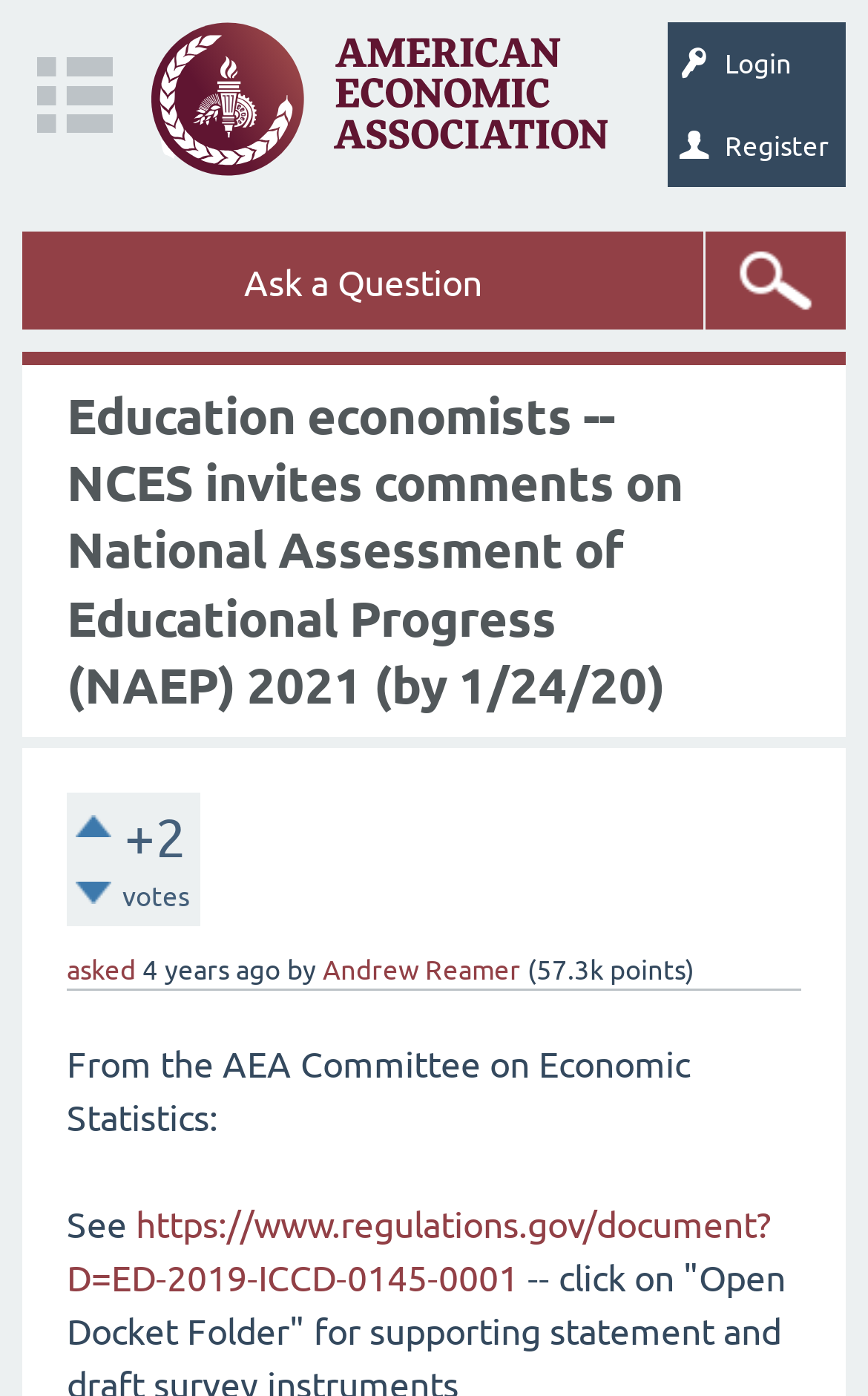Show me the bounding box coordinates of the clickable region to achieve the task as per the instruction: "Register for an account".

[0.769, 0.075, 0.974, 0.134]